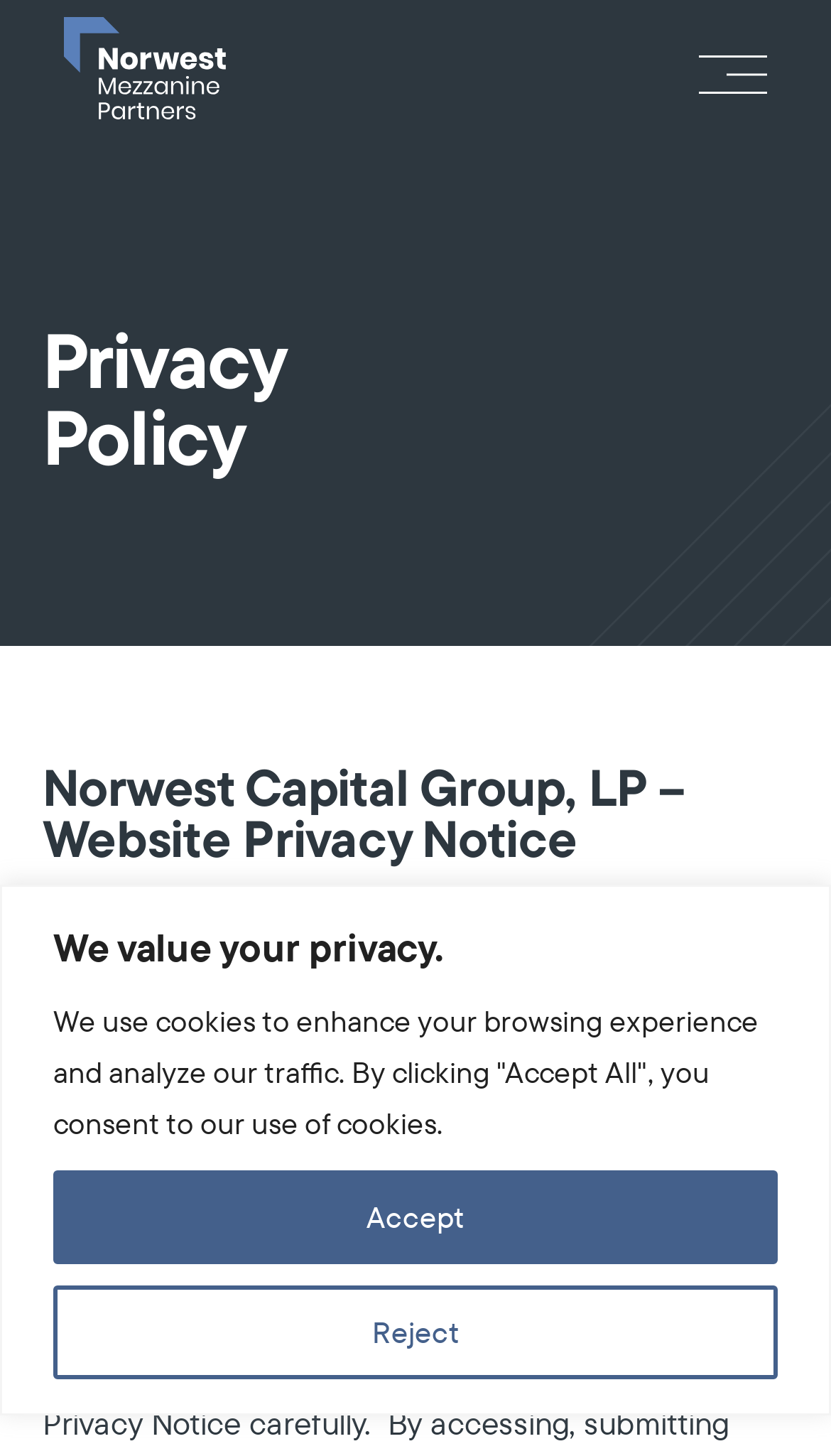Identify the bounding box coordinates of the specific part of the webpage to click to complete this instruction: "Browse PORTFOLIO".

[0.373, 0.524, 0.627, 0.553]